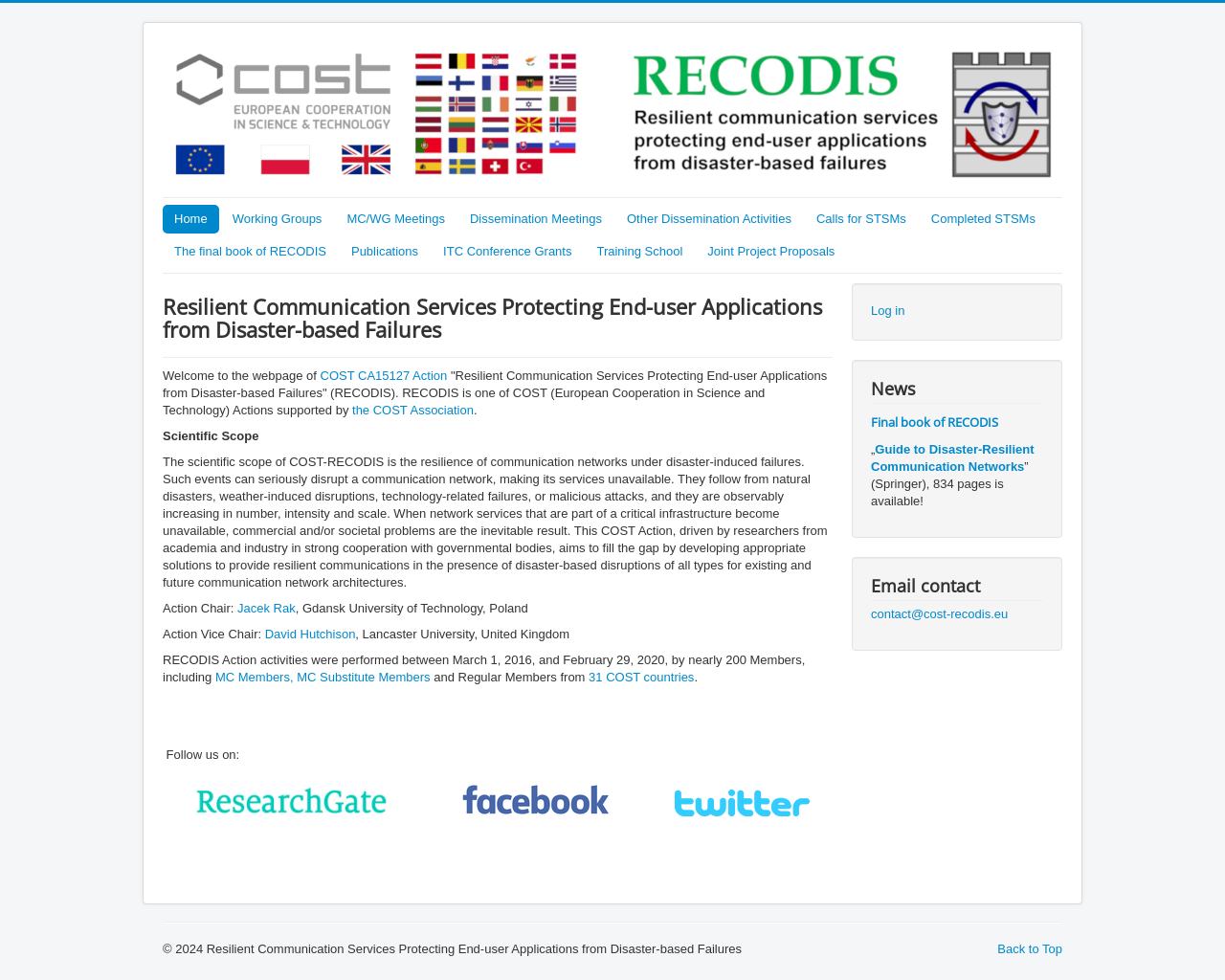Find the bounding box coordinates for the UI element whose description is: "Publications". The coordinates should be four float numbers between 0 and 1, in the format [left, top, right, bottom].

[0.277, 0.243, 0.351, 0.272]